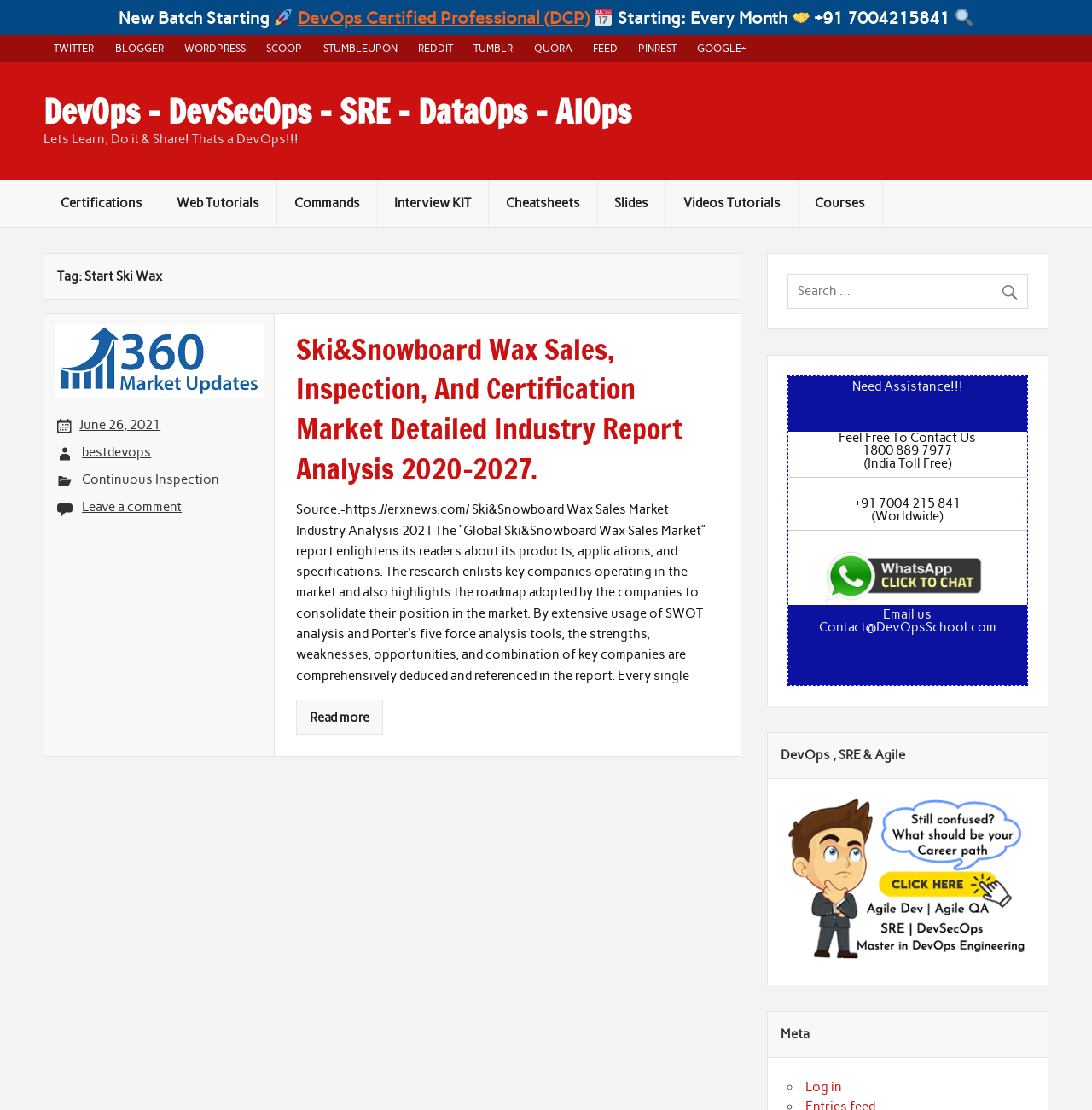Create a full and detailed caption for the entire webpage.

This webpage is about DevOps, SRE, and Agile, with a focus on certifications, tutorials, and resources. At the top, there is a heading "Start Ski Wax Archives" followed by a brief description "New Batch Starting" with a rocket ship icon. Below this, there are links to various DevOps certifications, including DevOps Certified Professional (DCP), along with icons and brief descriptions.

On the left side, there are social media links to Twitter, Blogger, WordPress, and others. Below these links, there is a main section with a heading "Tag: Start Ski Wax" and an article section with multiple links to tutorials, commands, interview kits, and other resources.

The main content area has a series of links to blog posts, including one titled "Ski&Snowboard Wax Sales, Inspection, And Certification Market Detailed Industry Report Analysis 2020-2027." This link is followed by a brief summary of the report and a "Read more" button.

On the right side, there is a search box with a magnifying glass icon. Below this, there are headings "Need Assistance!!!", "Feel Free To Contact Us", and contact information, including phone numbers and an email address.

At the bottom, there are headings "DevOps, SRE & Agile" and "Meta", with links to log in and other resources.